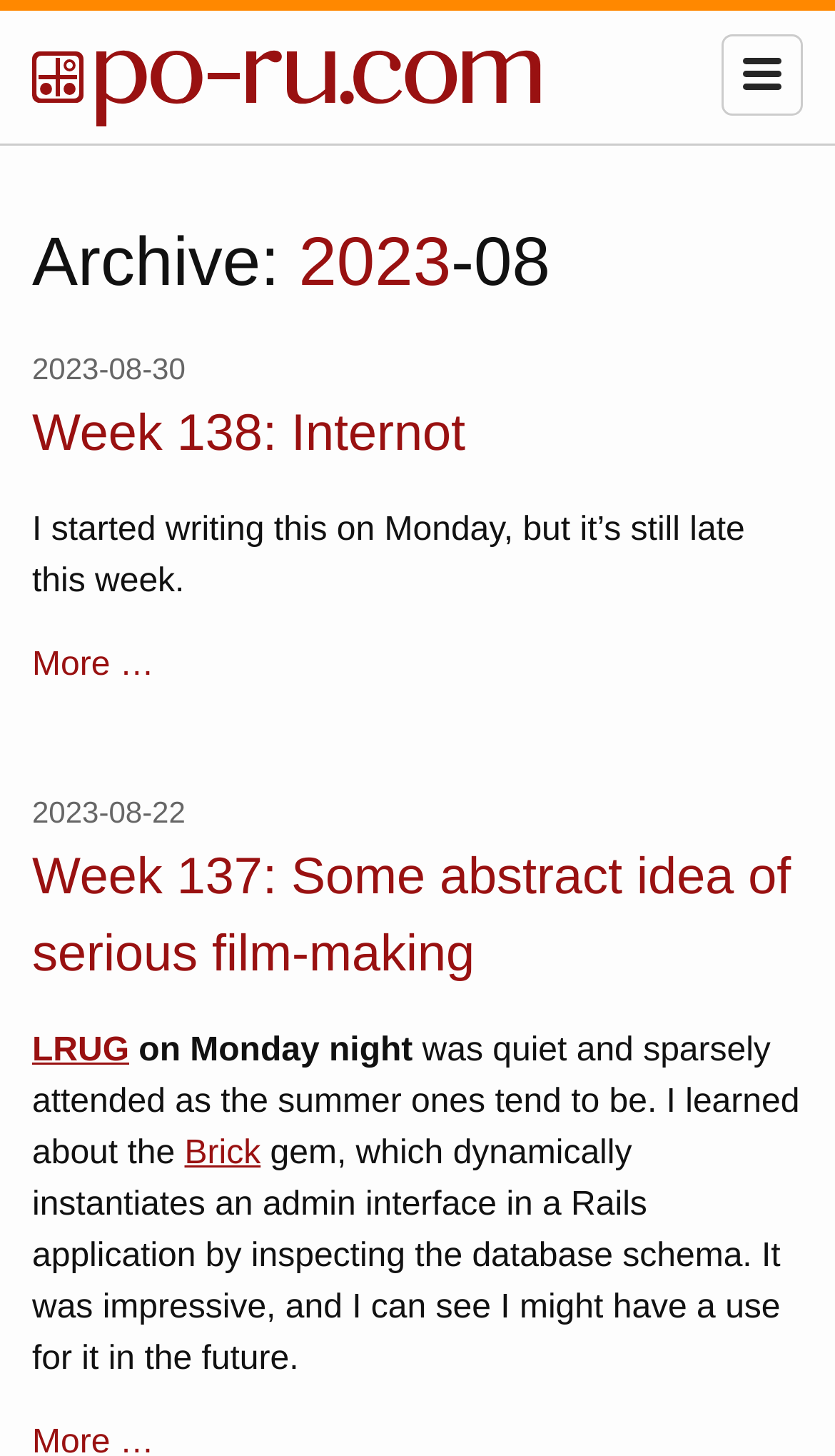Provide a short answer using a single word or phrase for the following question: 
What is the event mentioned in the second blog post?

LRUG